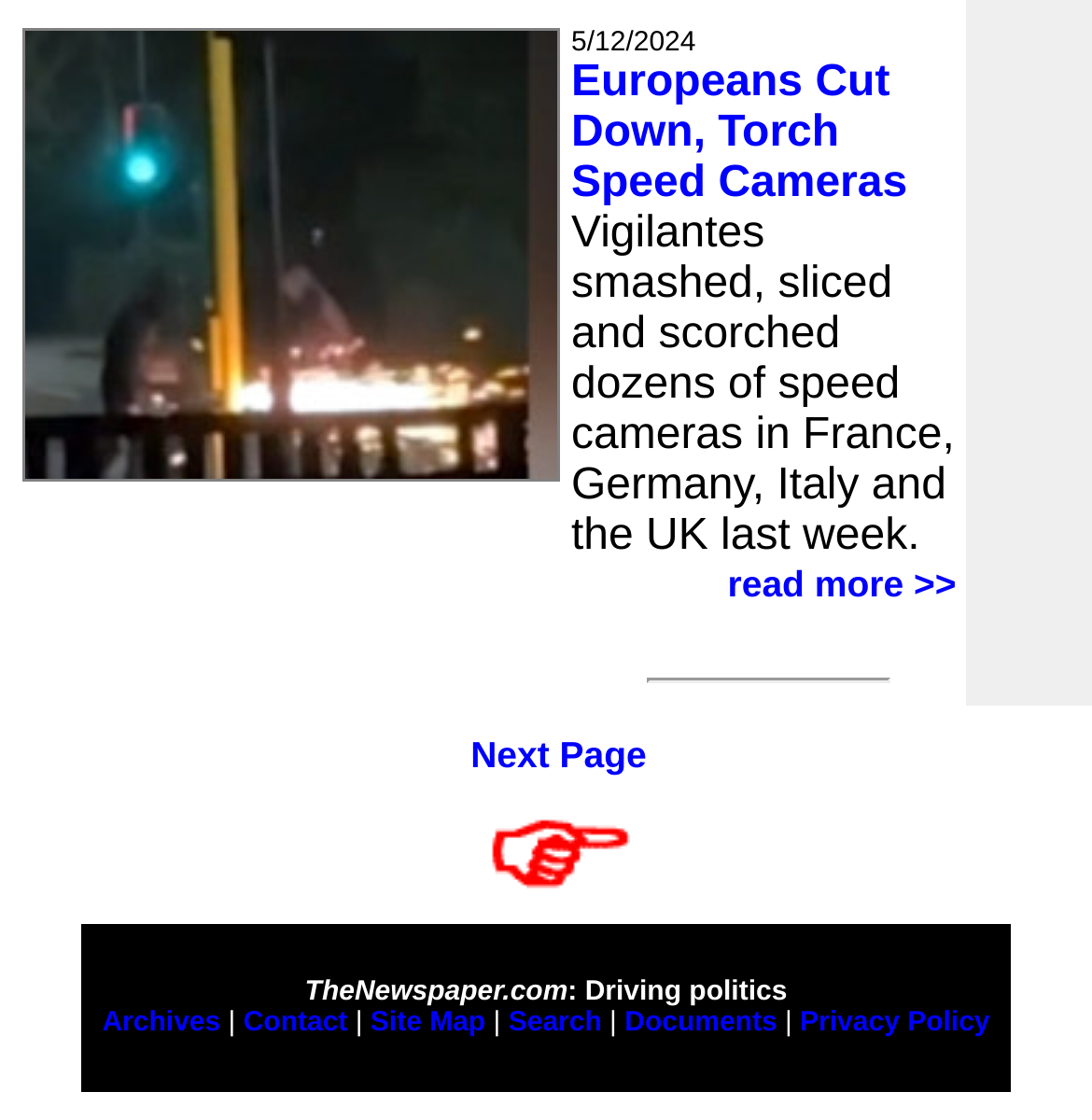From the details in the image, provide a thorough response to the question: What is the function of the 'Next Page' links?

The 'Next Page' links are likely to be pagination links, allowing users to navigate to the next page of the website, possibly to view more news articles or content.